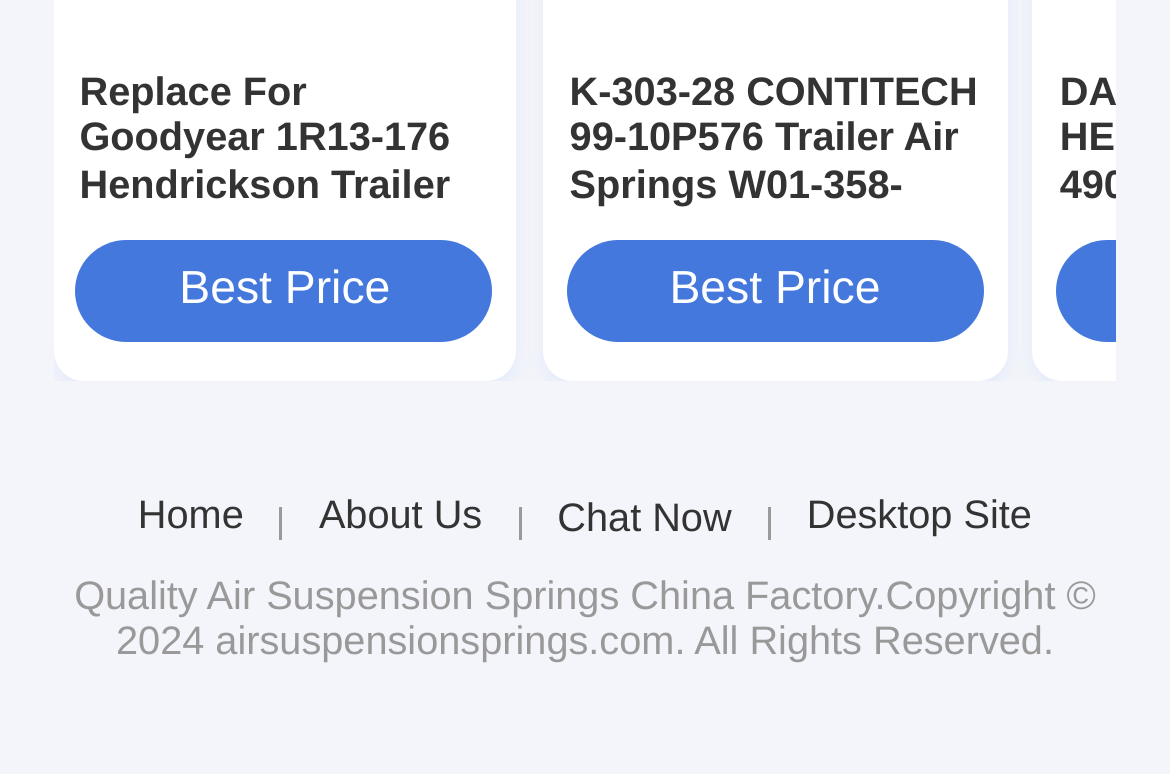How many links are there on the webpage?
Provide a one-word or short-phrase answer based on the image.

9